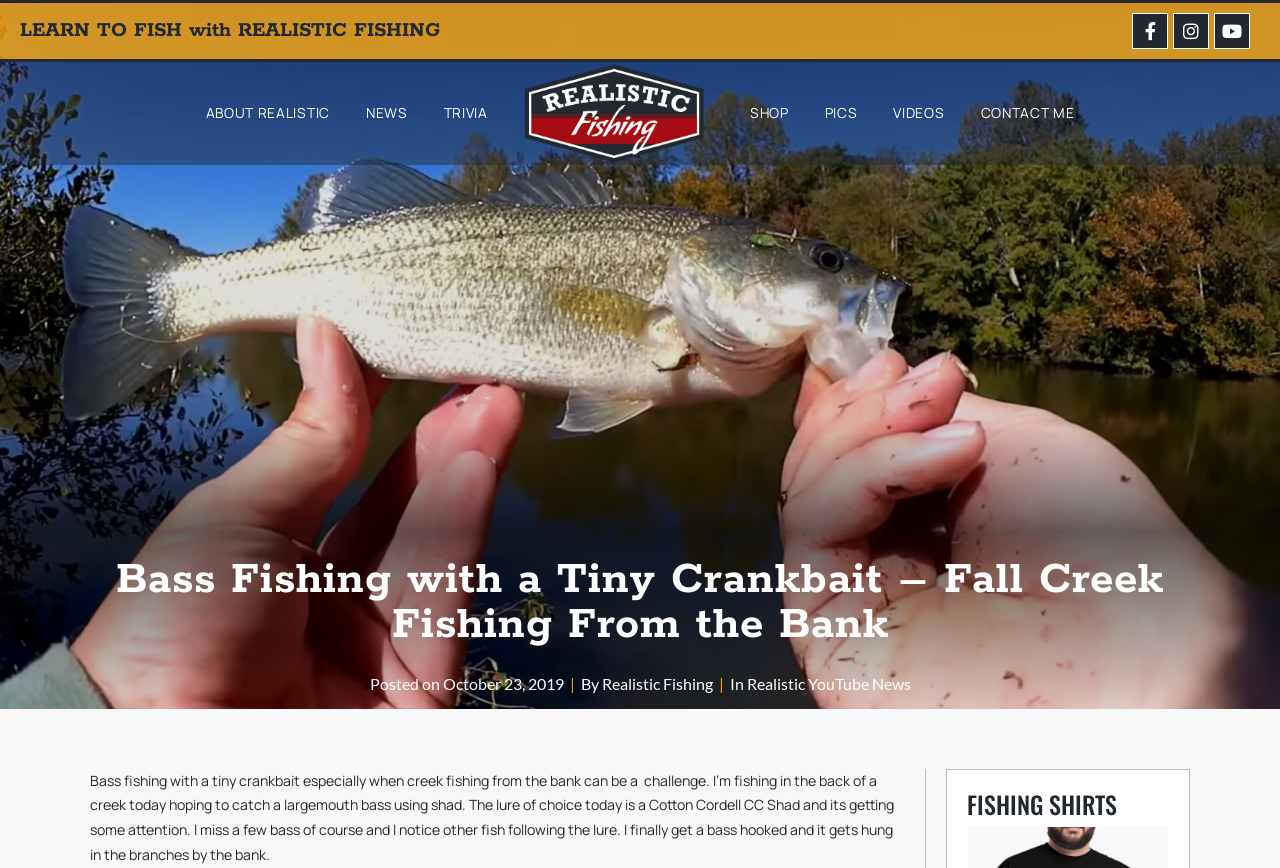What is the author of this article?
Please answer the question as detailed as possible based on the image.

I found the answer by looking at the 'By' section of the article, which mentions 'Realistic Fishing' as the author.